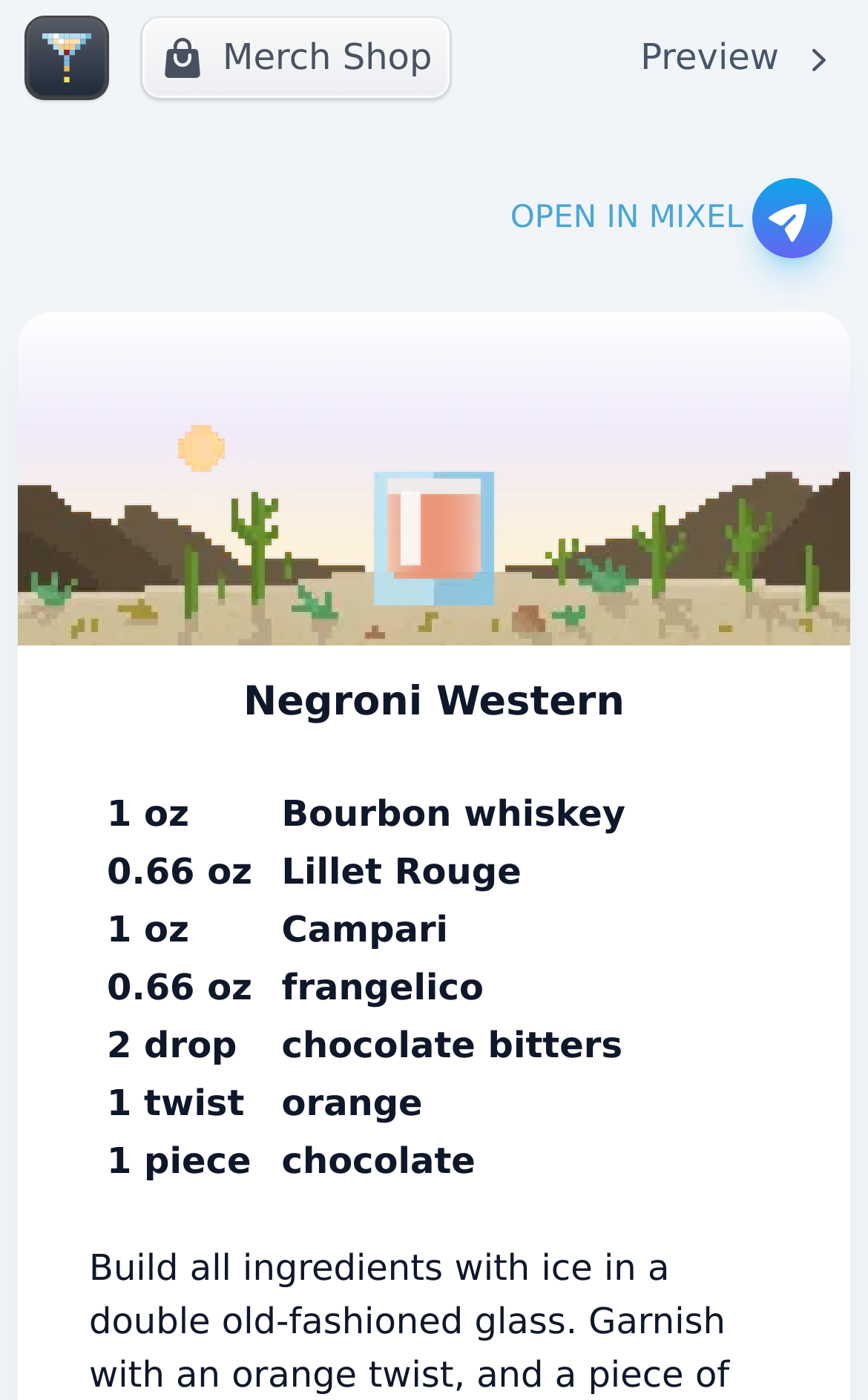Locate the bounding box coordinates of the element that needs to be clicked to carry out the instruction: "Click on the 'Merch Shop' link". The coordinates should be given as four float numbers ranging from 0 to 1, i.e., [left, top, right, bottom].

[0.164, 0.013, 0.518, 0.07]